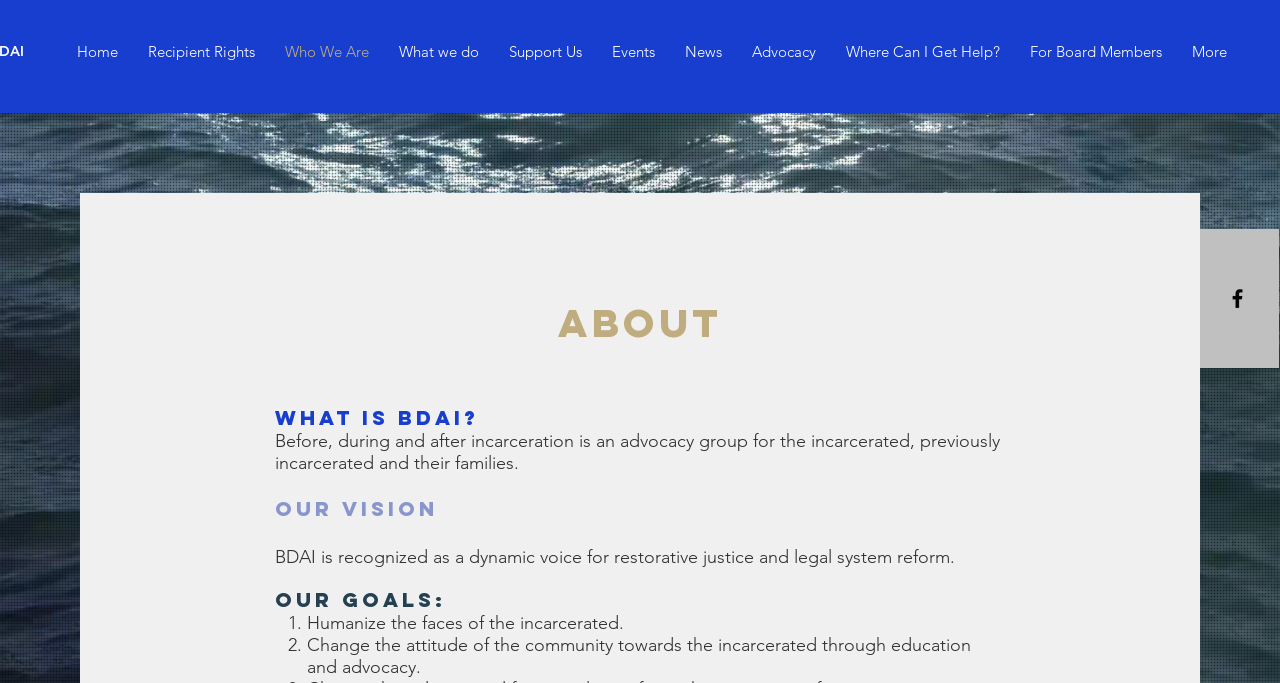Identify the bounding box coordinates of the clickable region necessary to fulfill the following instruction: "Read about What we do". The bounding box coordinates should be four float numbers between 0 and 1, i.e., [left, top, right, bottom].

[0.3, 0.053, 0.386, 0.098]